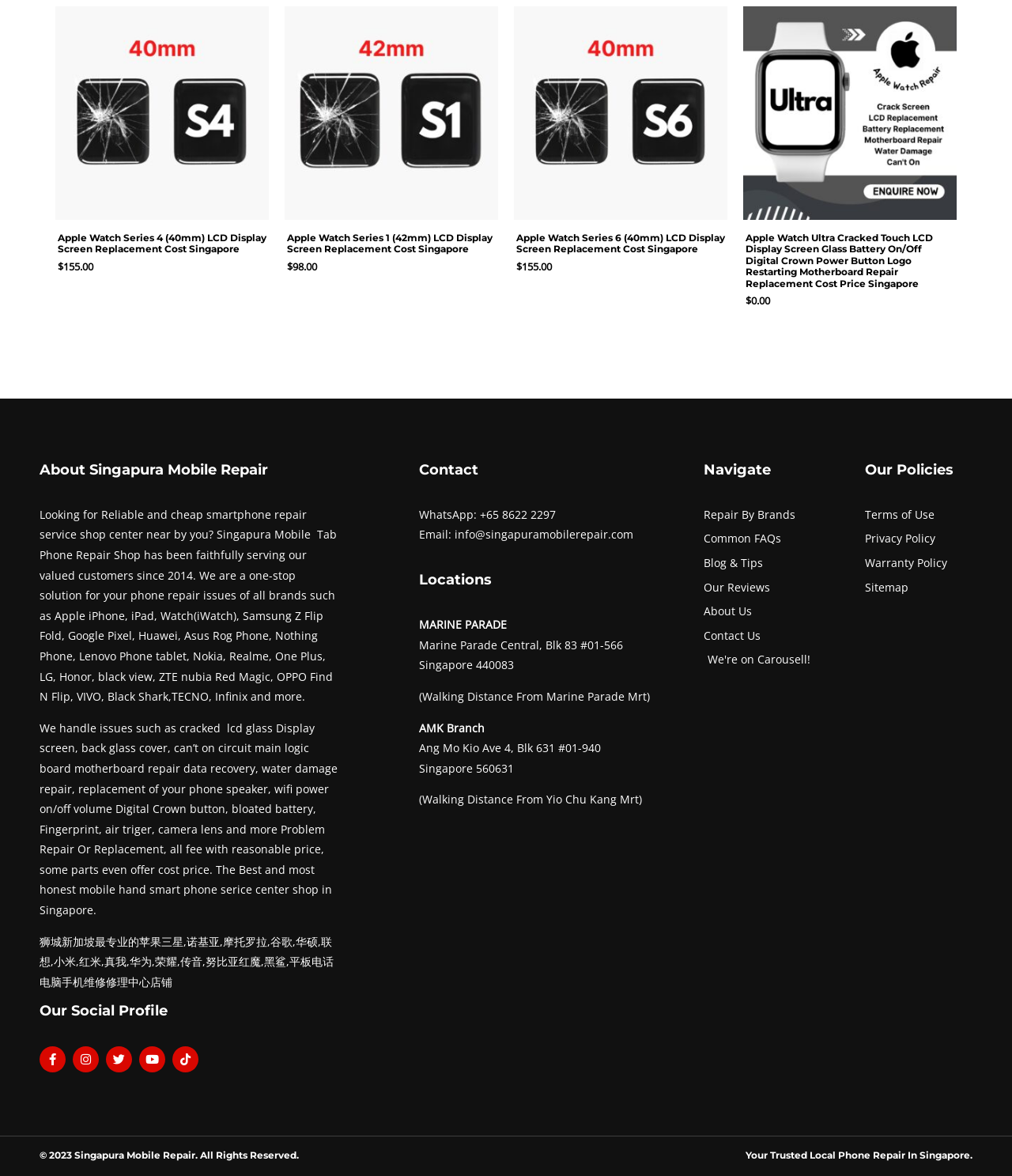Bounding box coordinates are specified in the format (top-left x, top-left y, bottom-right x, bottom-right y). All values are floating point numbers bounded between 0 and 1. Please provide the bounding box coordinate of the region this sentence describes: We're on Carousell!

[0.695, 0.552, 0.827, 0.57]